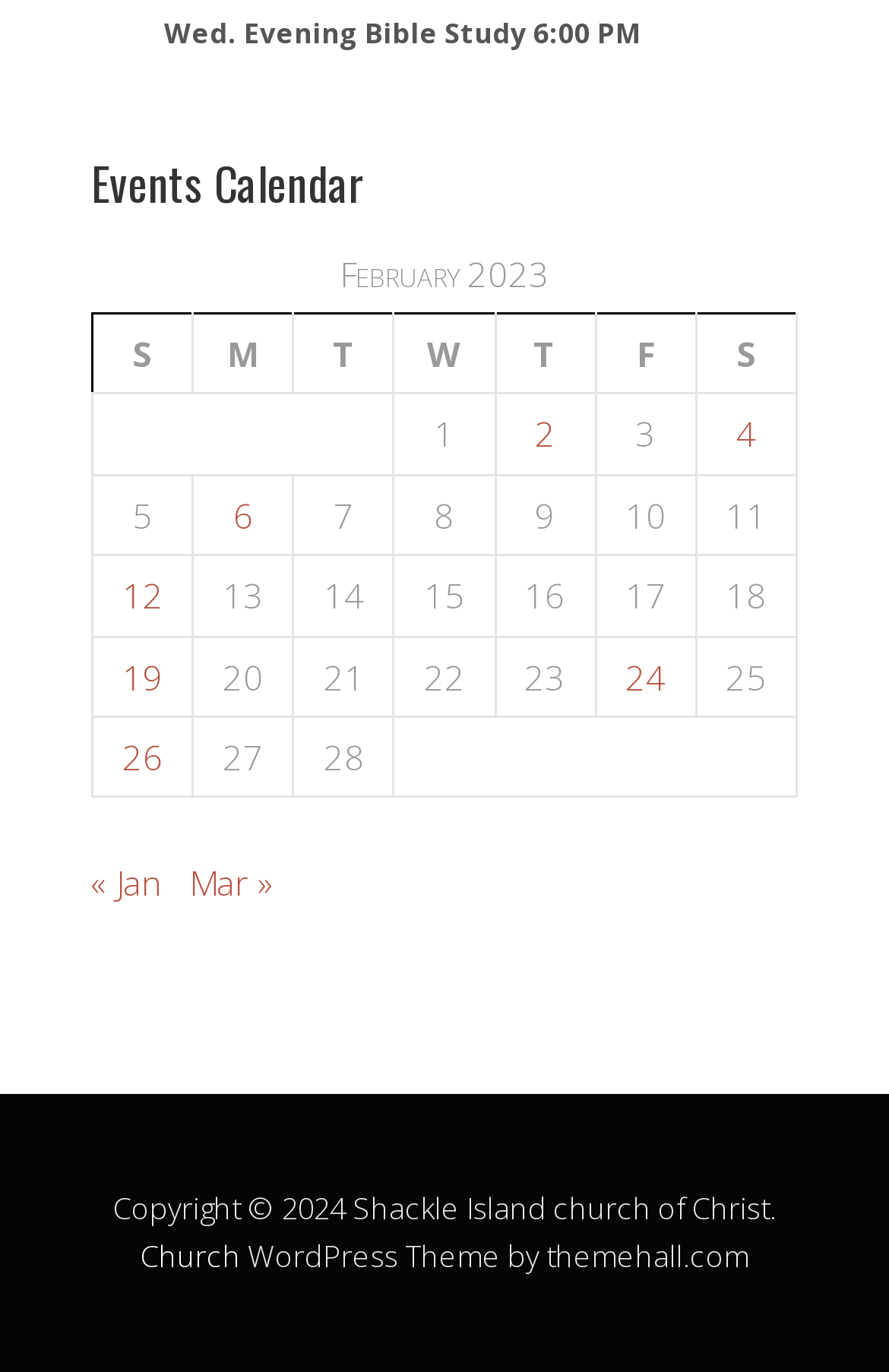Determine the bounding box coordinates of the region to click in order to accomplish the following instruction: "Go to January". Provide the coordinates as four float numbers between 0 and 1, specifically [left, top, right, bottom].

[0.103, 0.627, 0.182, 0.66]